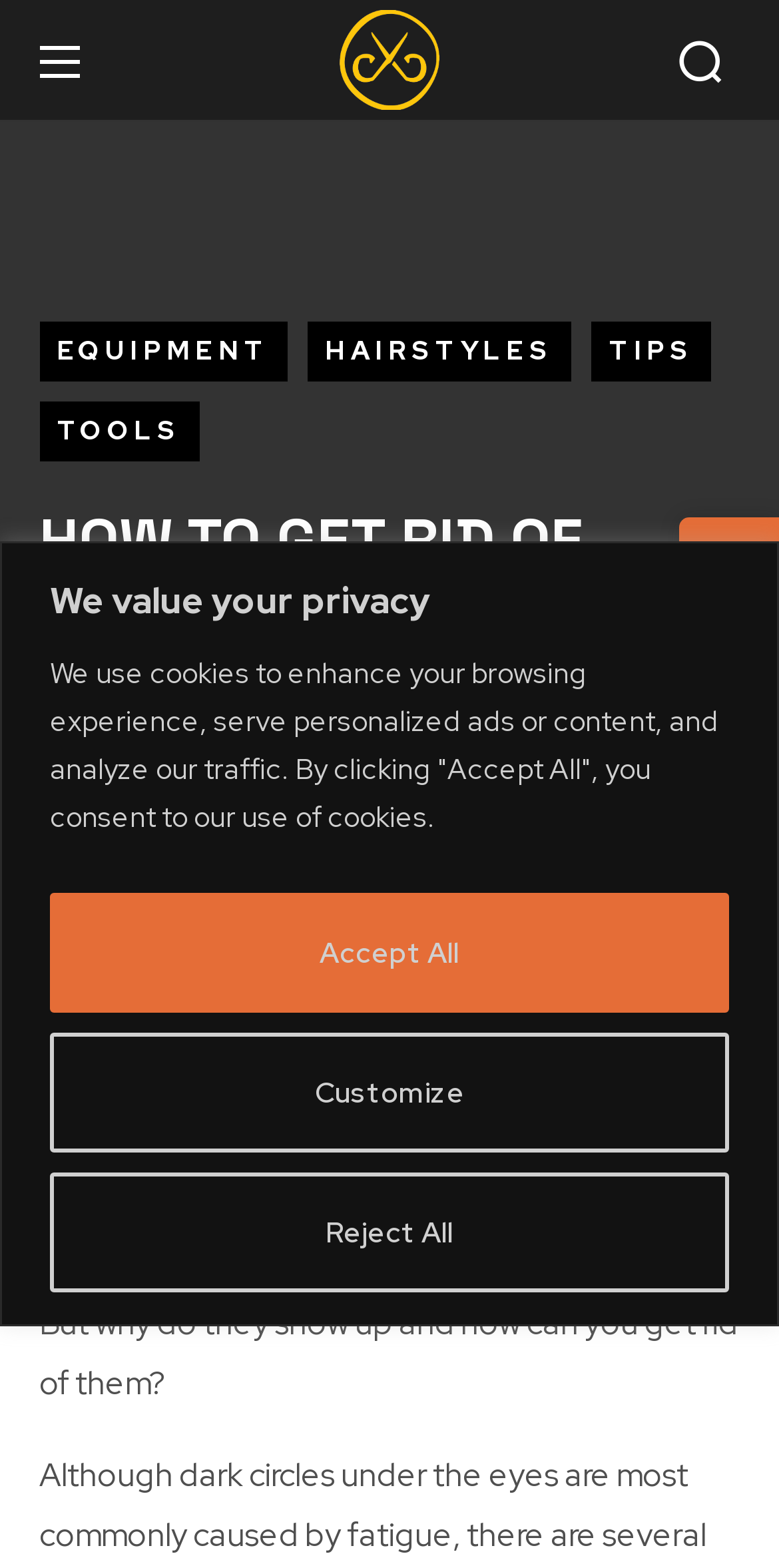What is the category of the article? From the image, respond with a single word or brief phrase.

TIPS